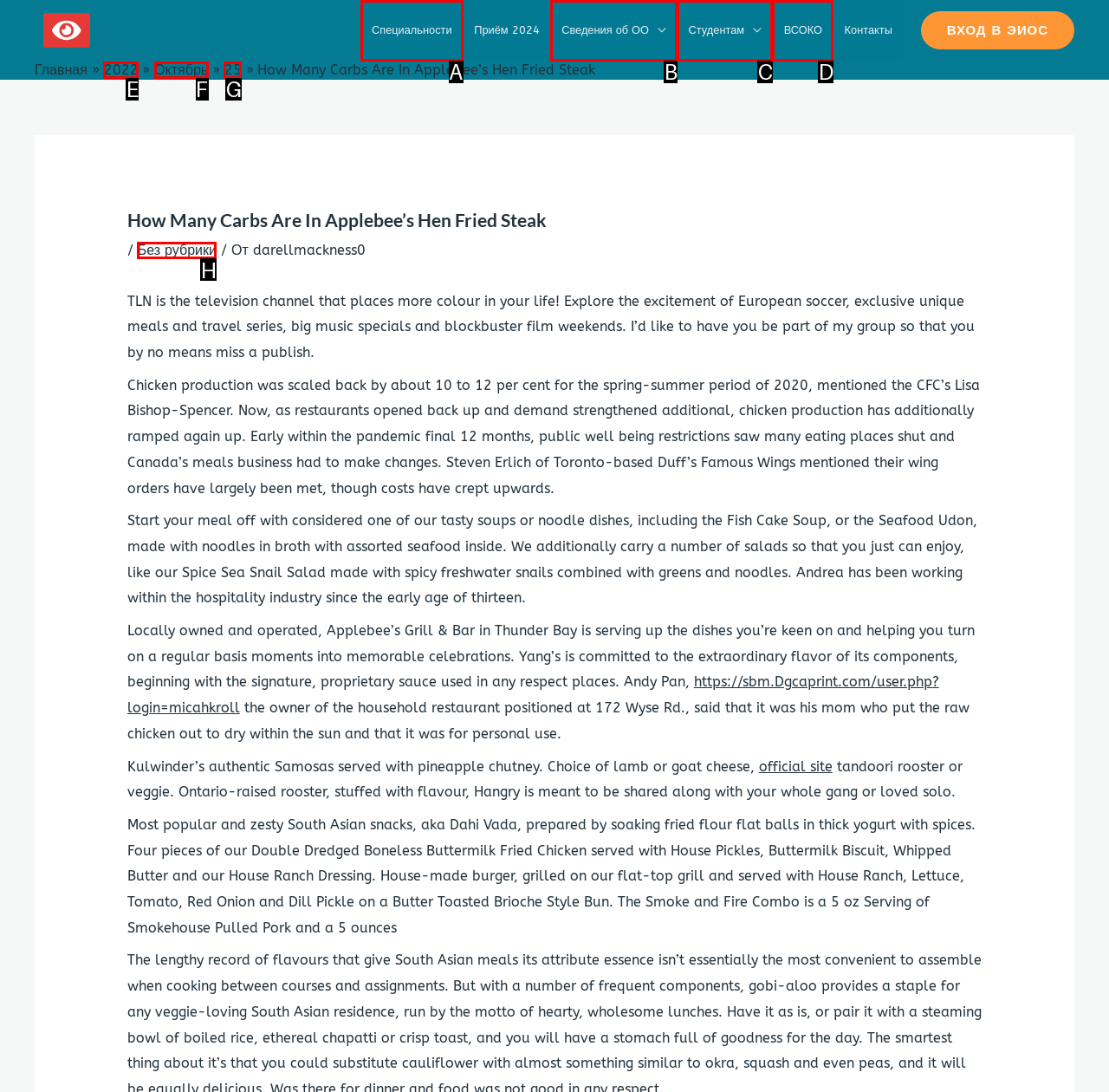Identify the correct lettered option to click in order to perform this task: Click on the link 'Без рубрики'. Respond with the letter.

H